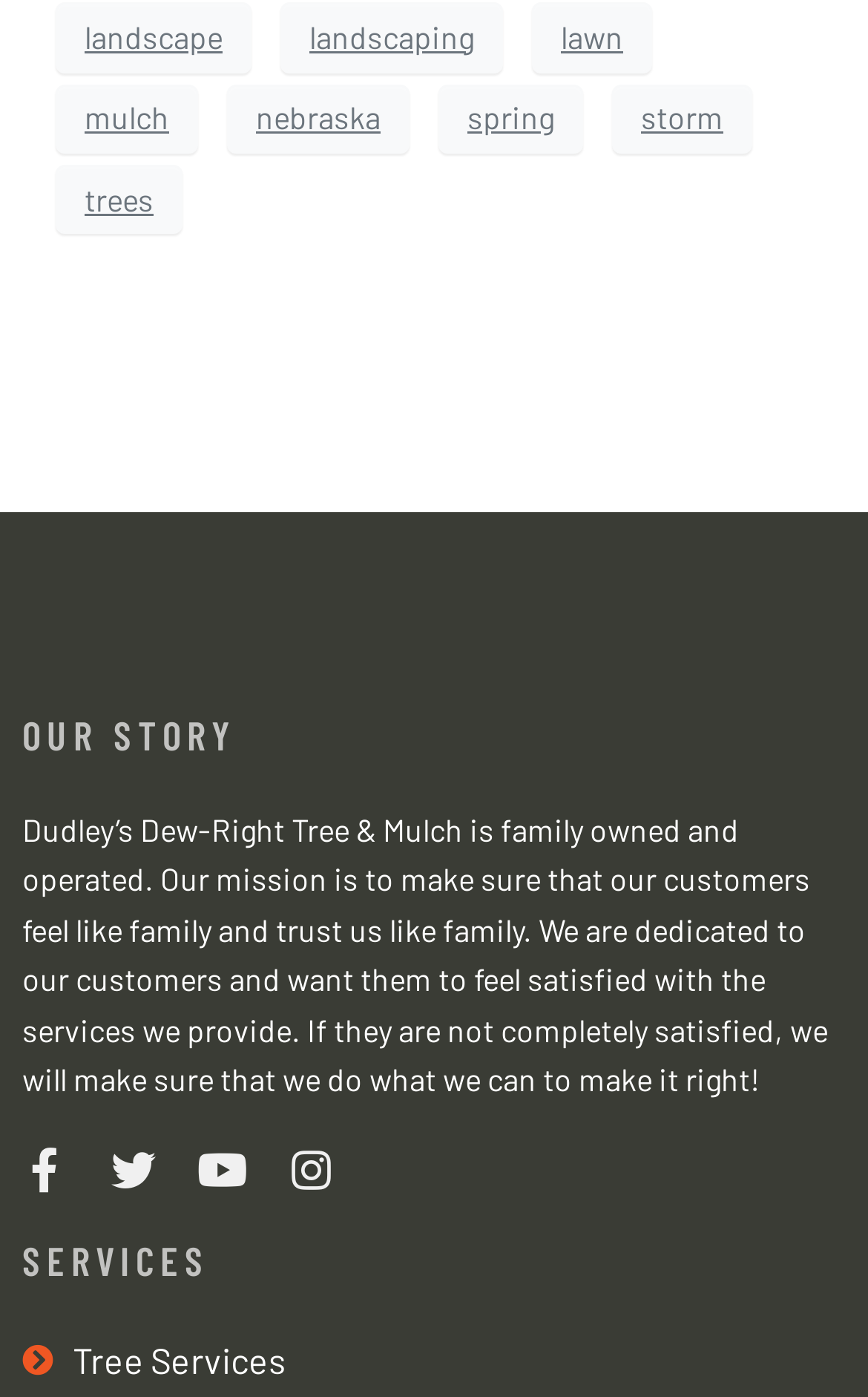How many links are there in the top section?
Please give a well-detailed answer to the question.

In the top section of the webpage, there are five links: 'landscape', 'landscaping', 'lawn', 'mulch', and 'nebraska', which are arranged horizontally and can be clicked to navigate to different pages or sections.